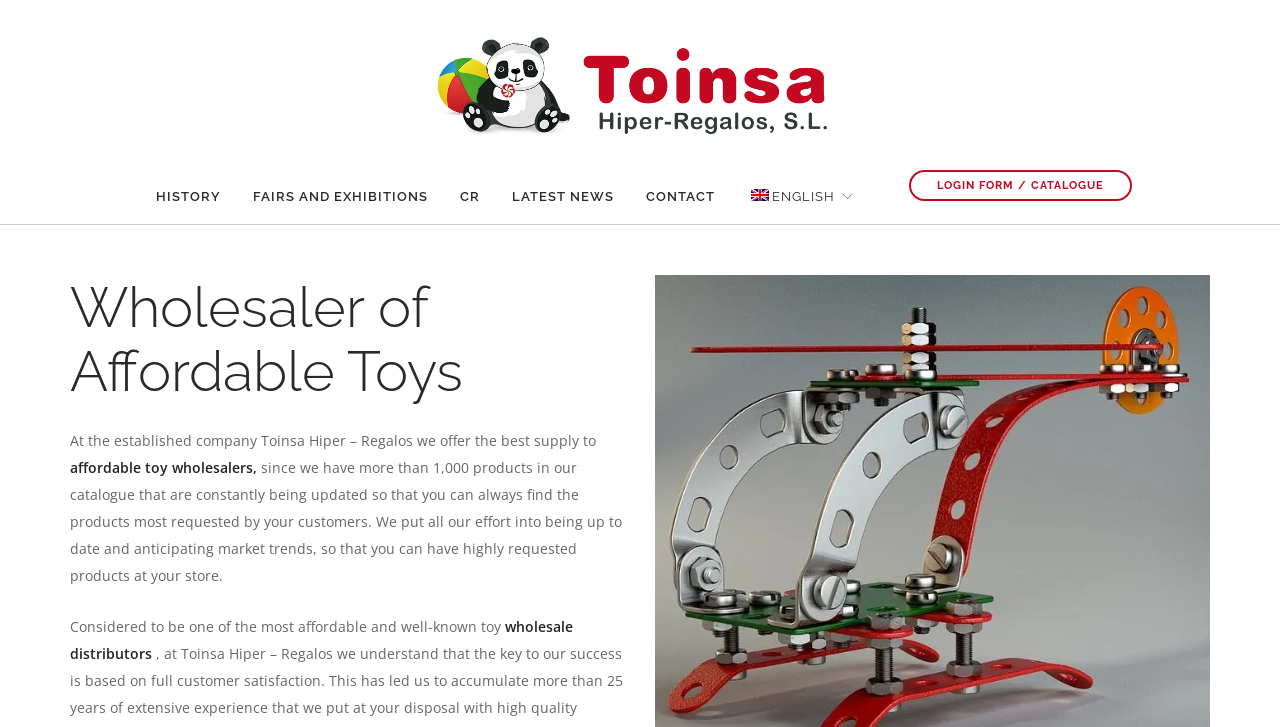What is the company's effort focused on?
Using the image provided, answer with just one word or phrase.

being up to date and anticipating market trends